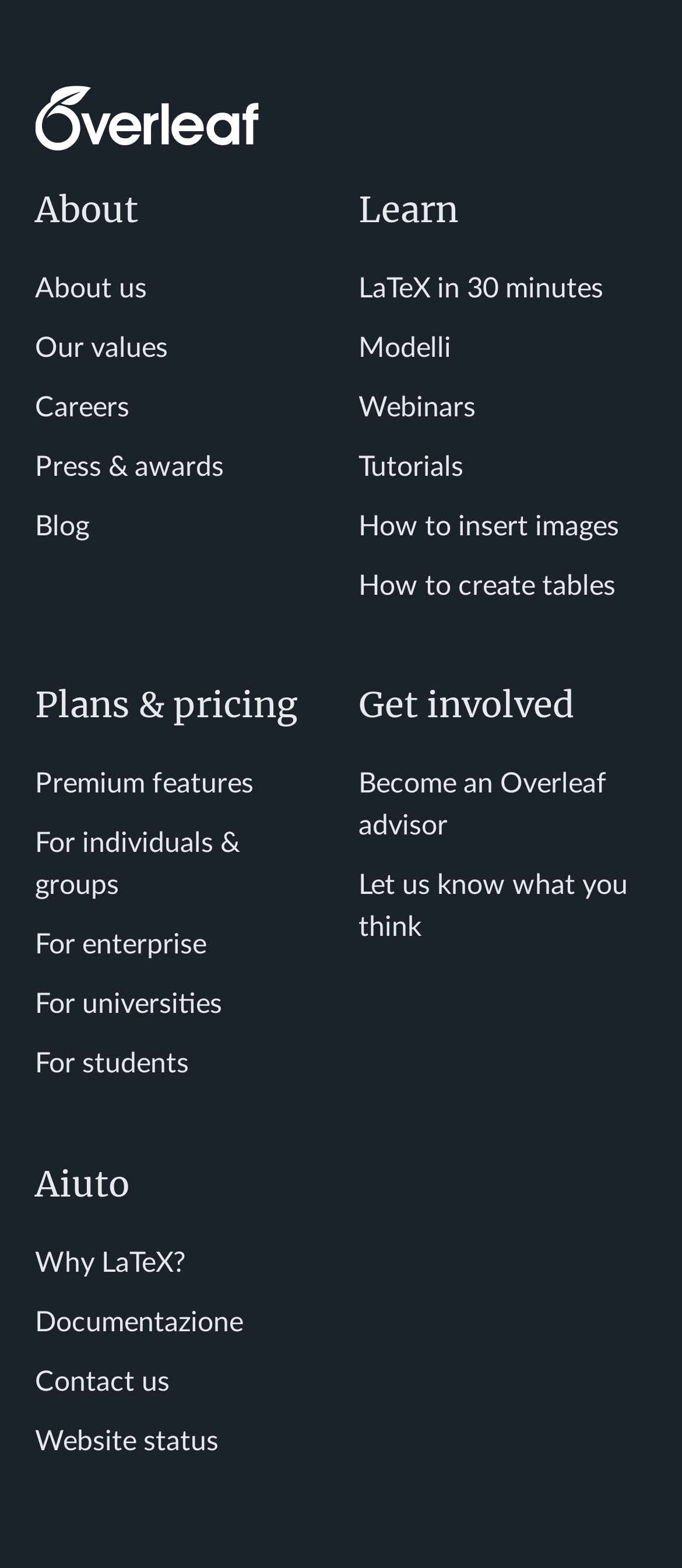Provide the bounding box coordinates for the UI element that is described as: "Press & awards".

[0.051, 0.288, 0.328, 0.306]